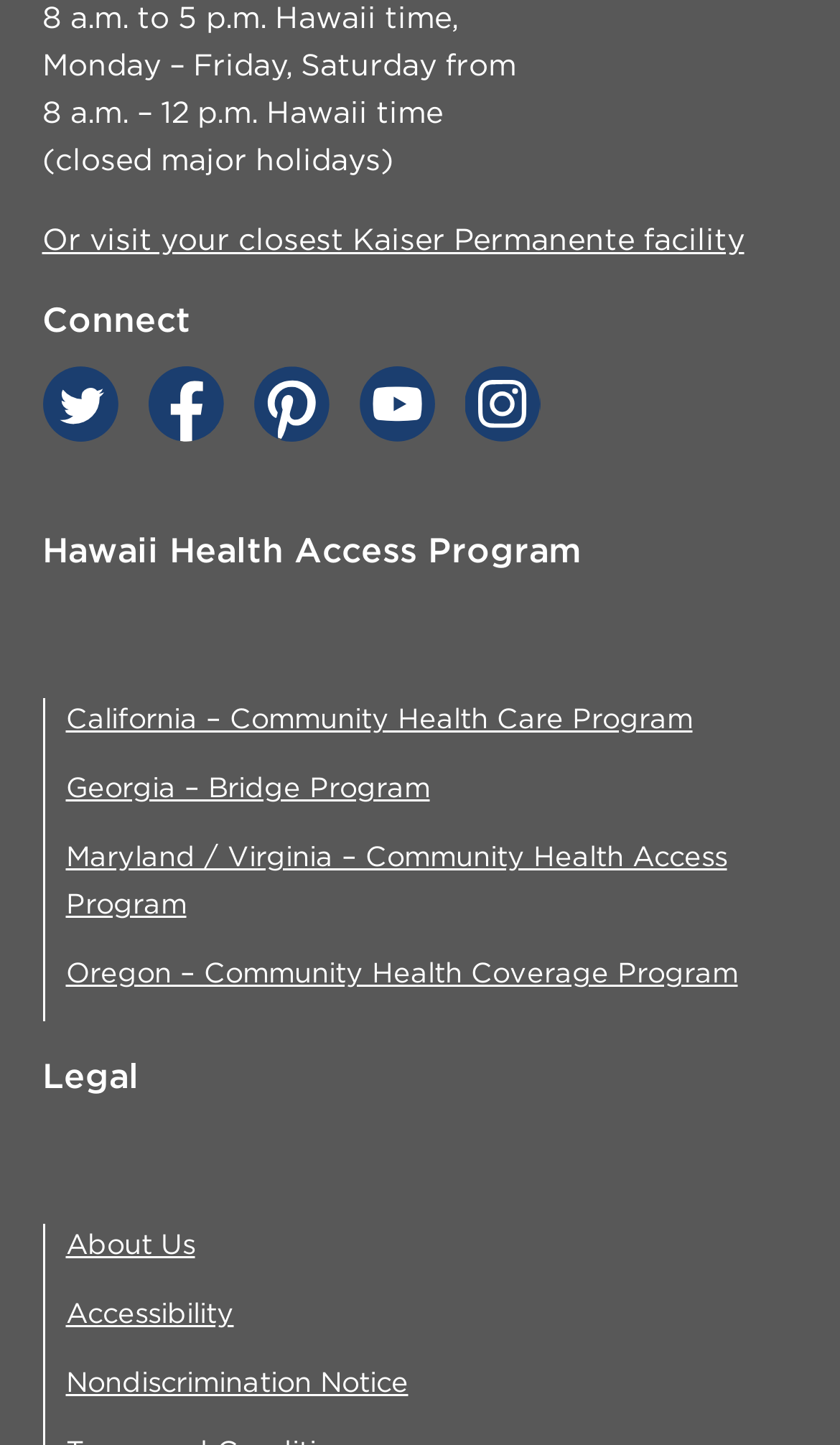Utilize the details in the image to thoroughly answer the following question: What are the business hours of Kaiser Permanente?

The business hours of Kaiser Permanente can be found at the top of the webpage, which states '8 a.m. to 5 p.m. Hawaii time, Monday – Friday, Saturday from 8 a.m. – 12 p.m. Hawaii time (closed major holidays)'.